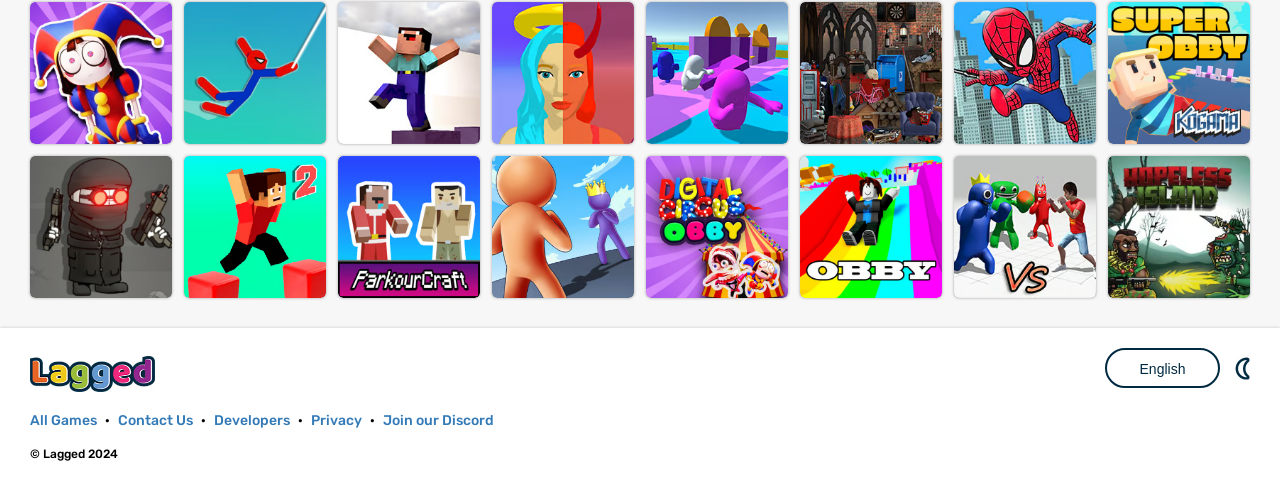Extract the bounding box coordinates of the UI element described by: "All Games". The coordinates should include four float numbers ranging from 0 to 1, e.g., [left, top, right, bottom].

[0.023, 0.835, 0.08, 0.884]